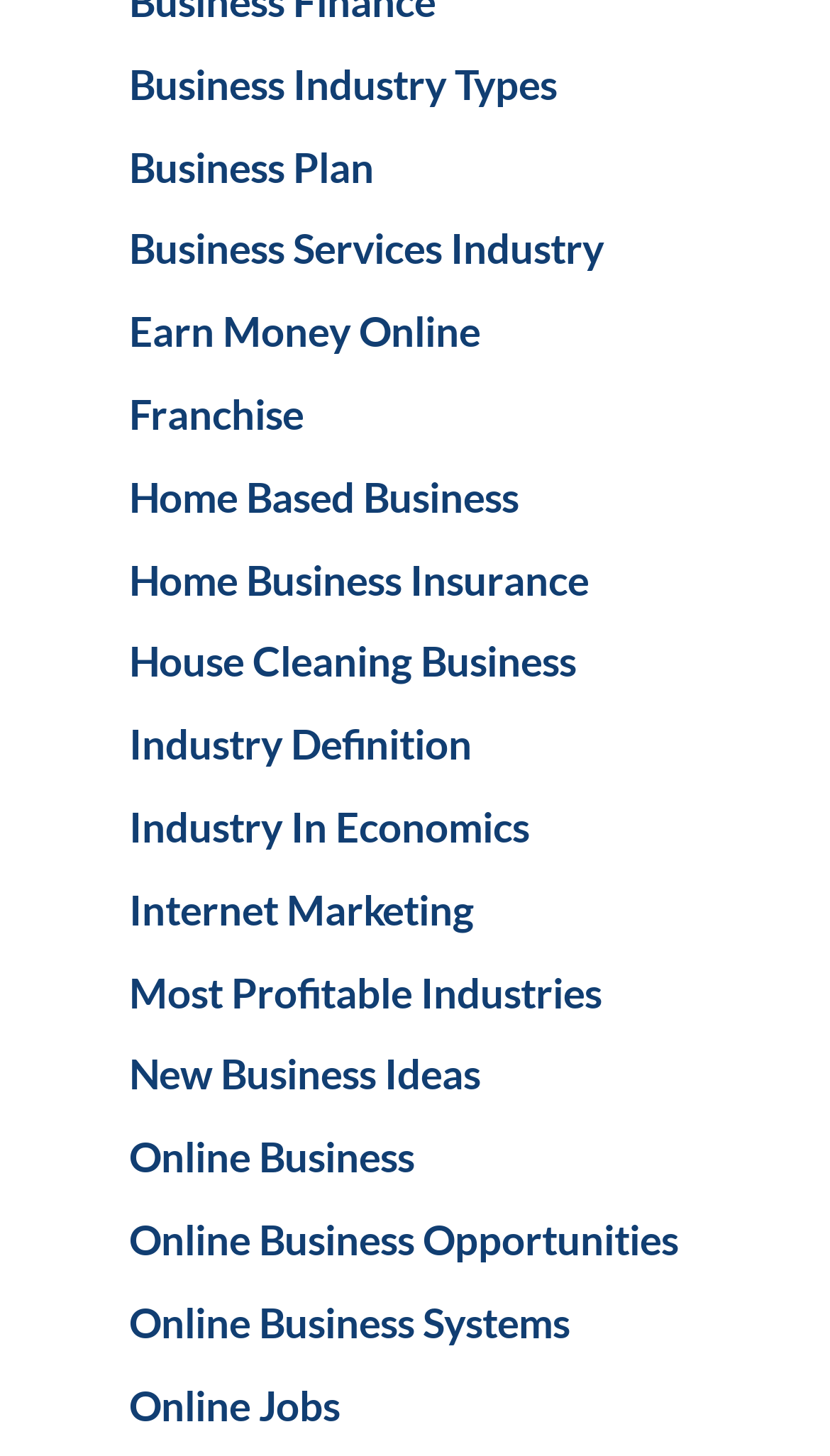Is there a link related to online jobs?
Look at the image and answer the question using a single word or phrase.

Yes